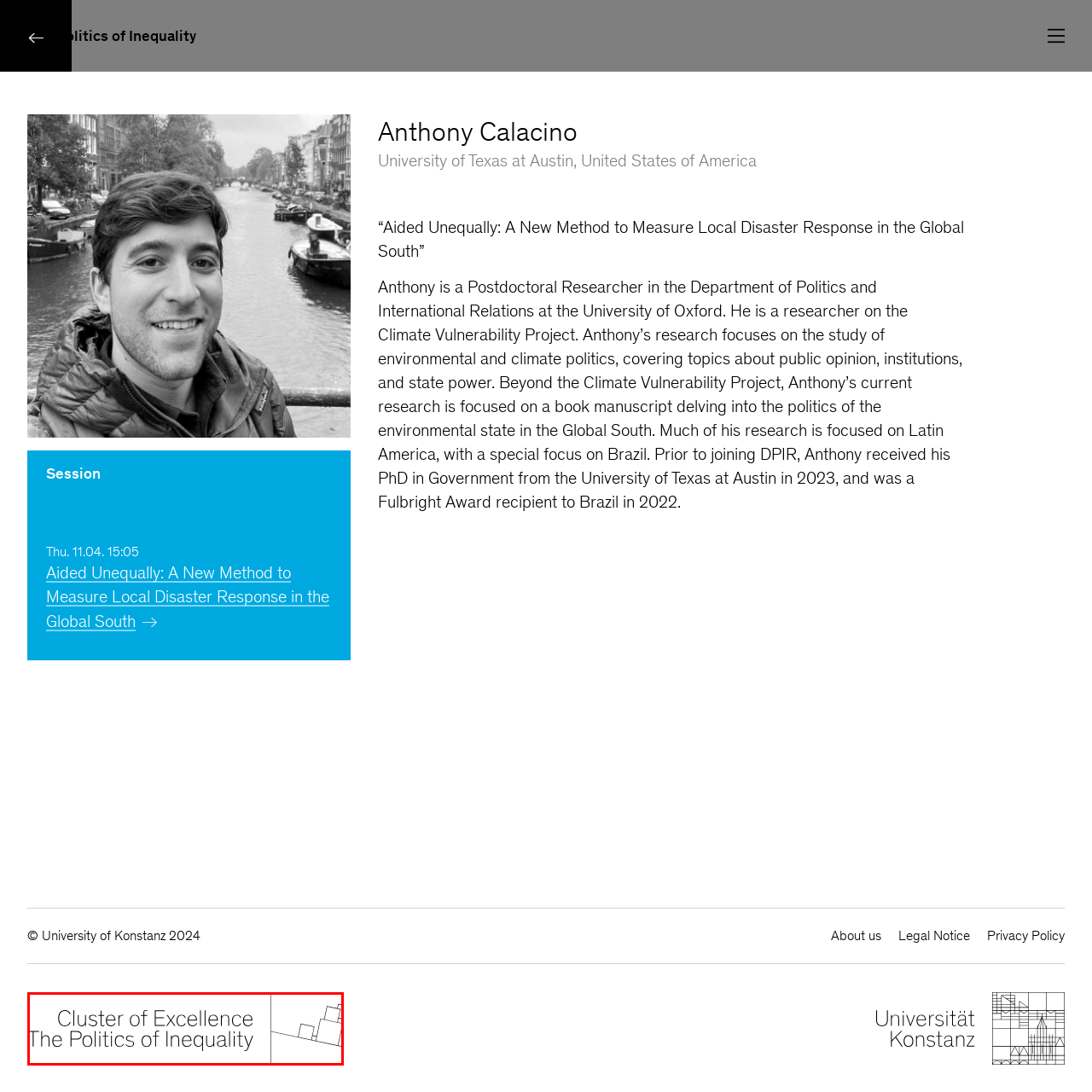Create a detailed narrative of the image inside the red-lined box.

The image displays the title "Cluster of Excellence: The Politics of Inequality." This title suggests a focus on a significant academic initiative that examines the complexities and nuances of inequality within societal structures. The design elements accompanying the text could imply a visual representation of data or concepts surrounding this theme, enhancing the message of scholarly engagement and research into socioeconomic disparities. This type of initiative typically involves interdisciplinary collaboration and critical analysis, aiming to foster understanding and generate innovative approaches to addressing inequality on various levels.